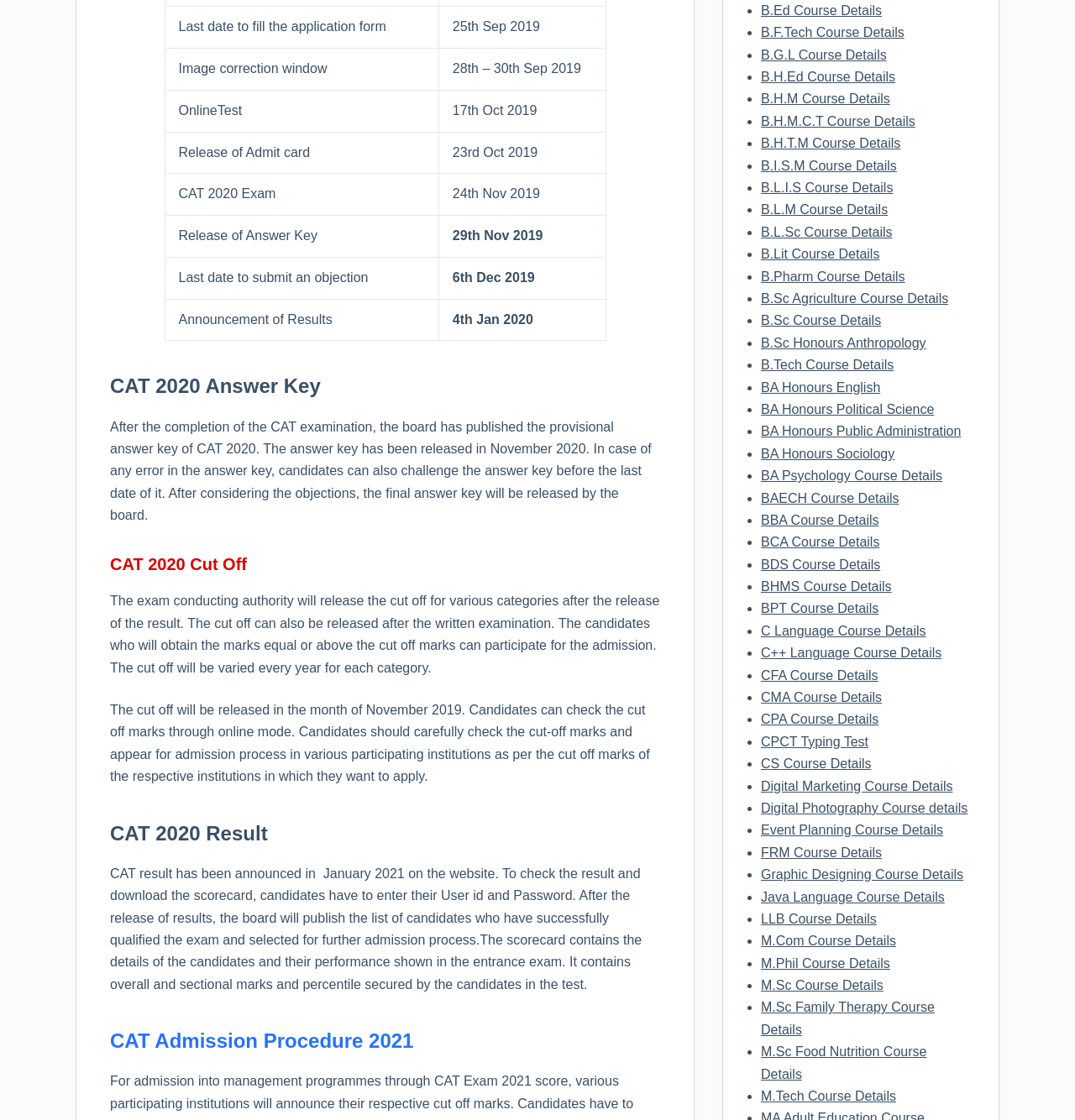Provide the bounding box coordinates of the section that needs to be clicked to accomplish the following instruction: "Get B.Ed Course Details."

[0.708, 0.003, 0.82, 0.016]